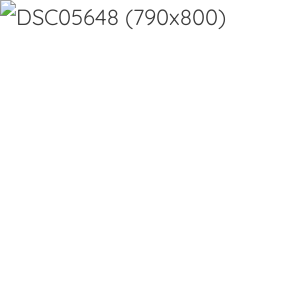Break down the image into a detailed narrative.

The image titled "DSC05648" accompanies a discussion on the popularity and effectiveness of various diets, particularly highlighting the Mediterranean Diet. As food enthusiasts and health experts weigh in on the best dietary regimens, this visual element adds context to the article, which emphasizes the Mediterranean Diet's enduring appeal and supremacy as the Best Overall Diet, according to U.S. News & World Report. The accompanying text elaborates on the diet's components, including olive oil, fish, whole grains, and vegetables, underscoring its cultural significance and evidence-based benefits for achieving healthier lifestyles.